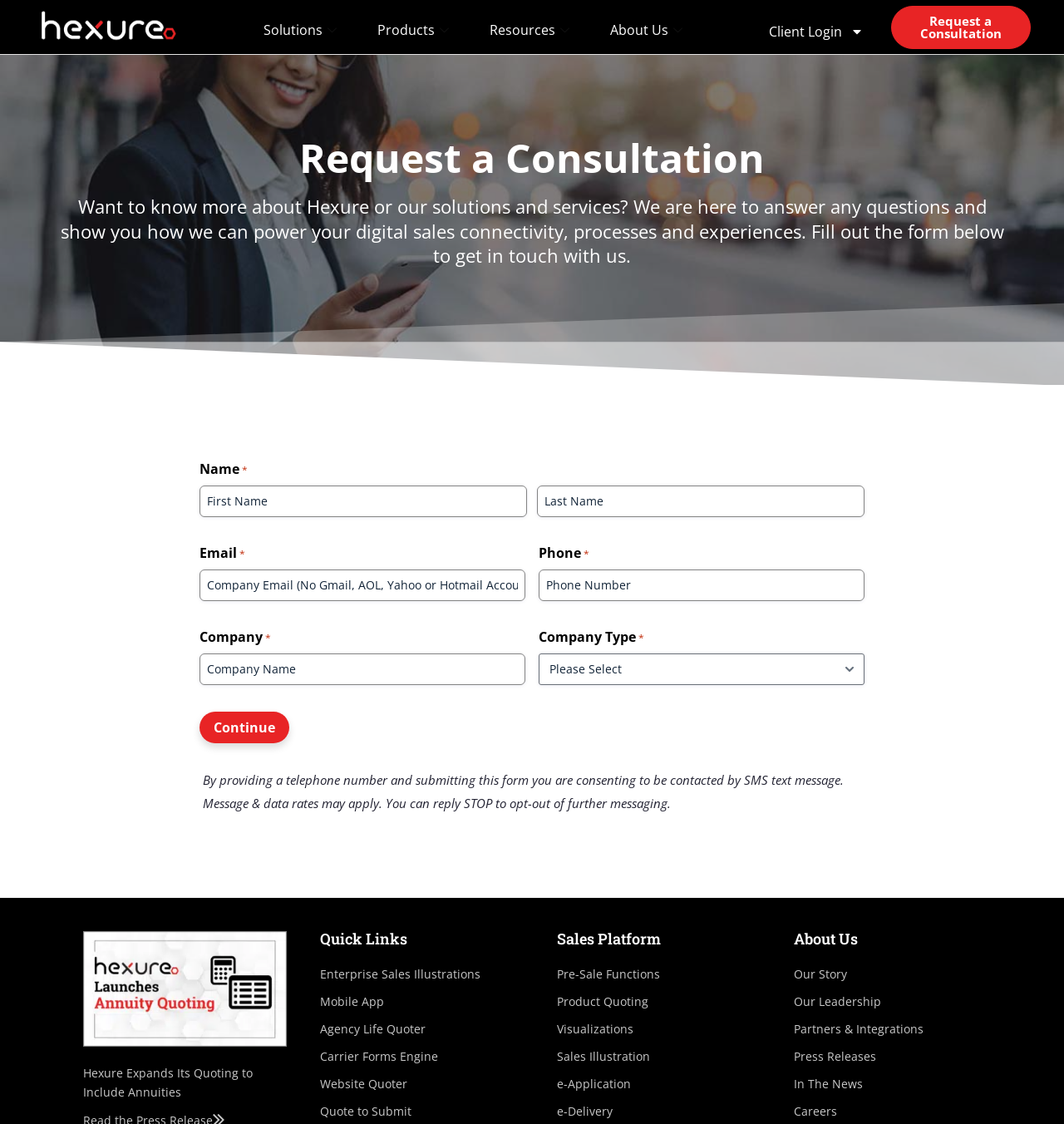Answer this question using a single word or a brief phrase:
What is the company name?

Hexure